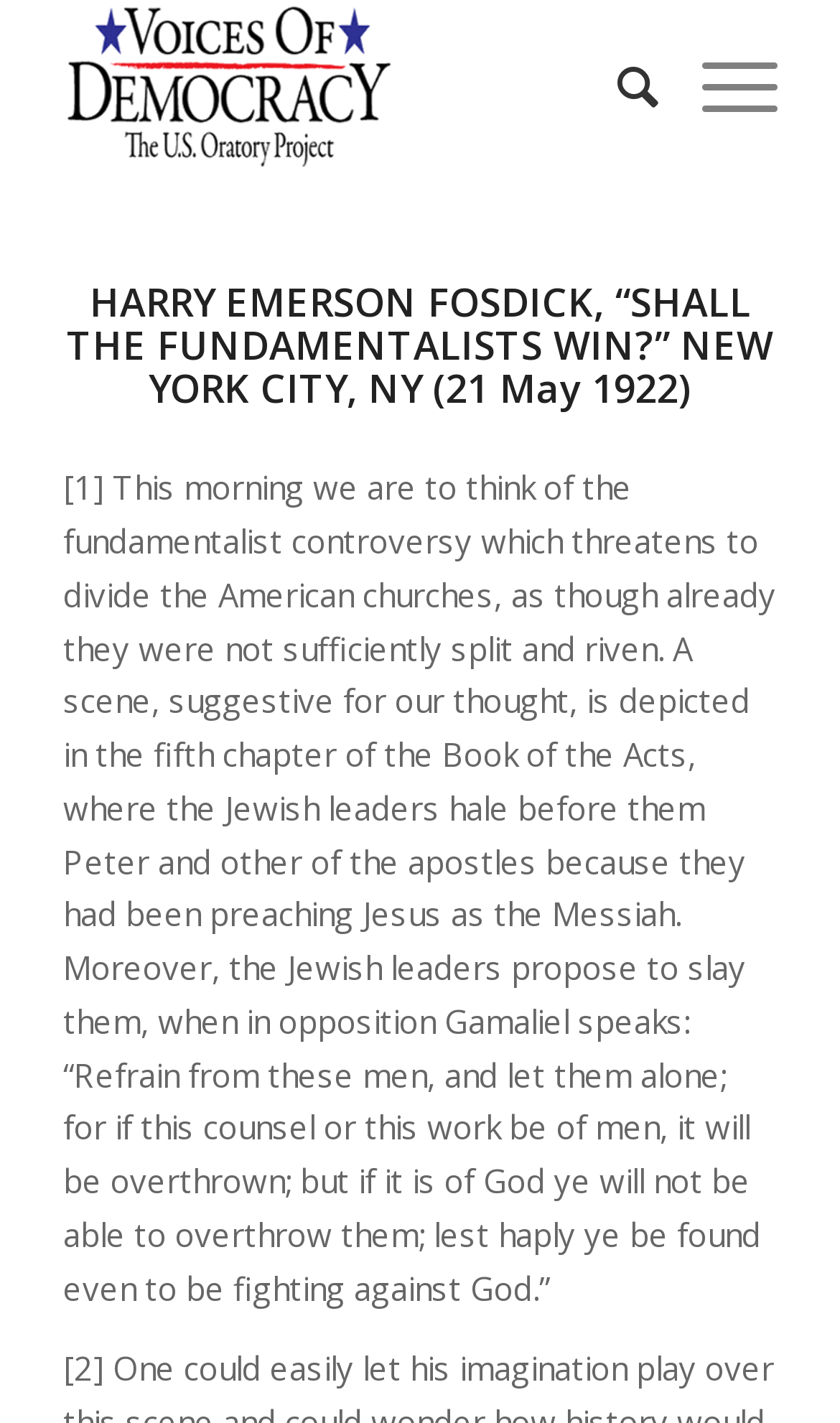Please give a short response to the question using one word or a phrase:
How many menu items are there?

2